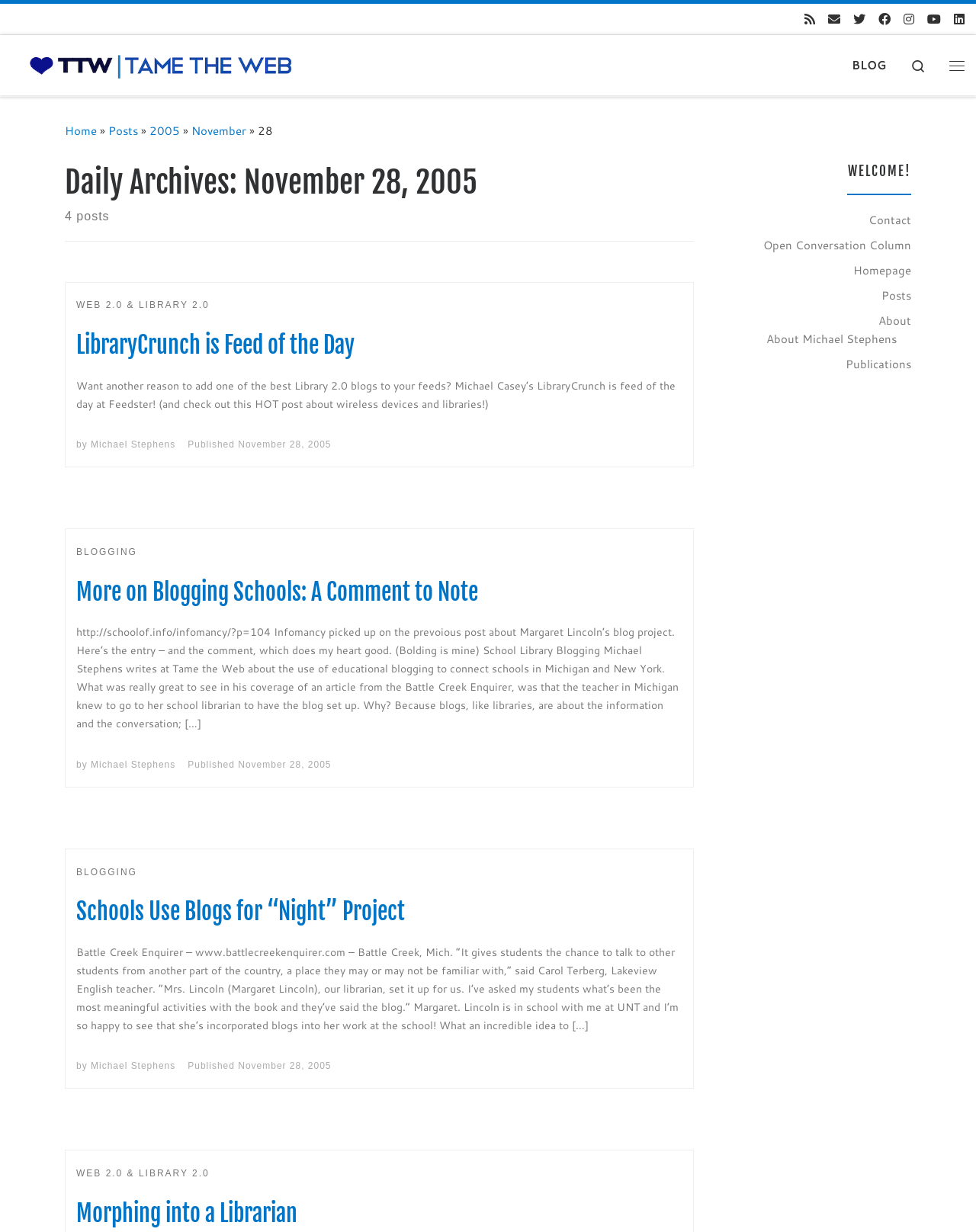Given the element description Publications, identify the bounding box coordinates for the UI element on the webpage screenshot. The format should be (top-left x, top-left y, bottom-right x, bottom-right y), with values between 0 and 1.

[0.866, 0.288, 0.934, 0.303]